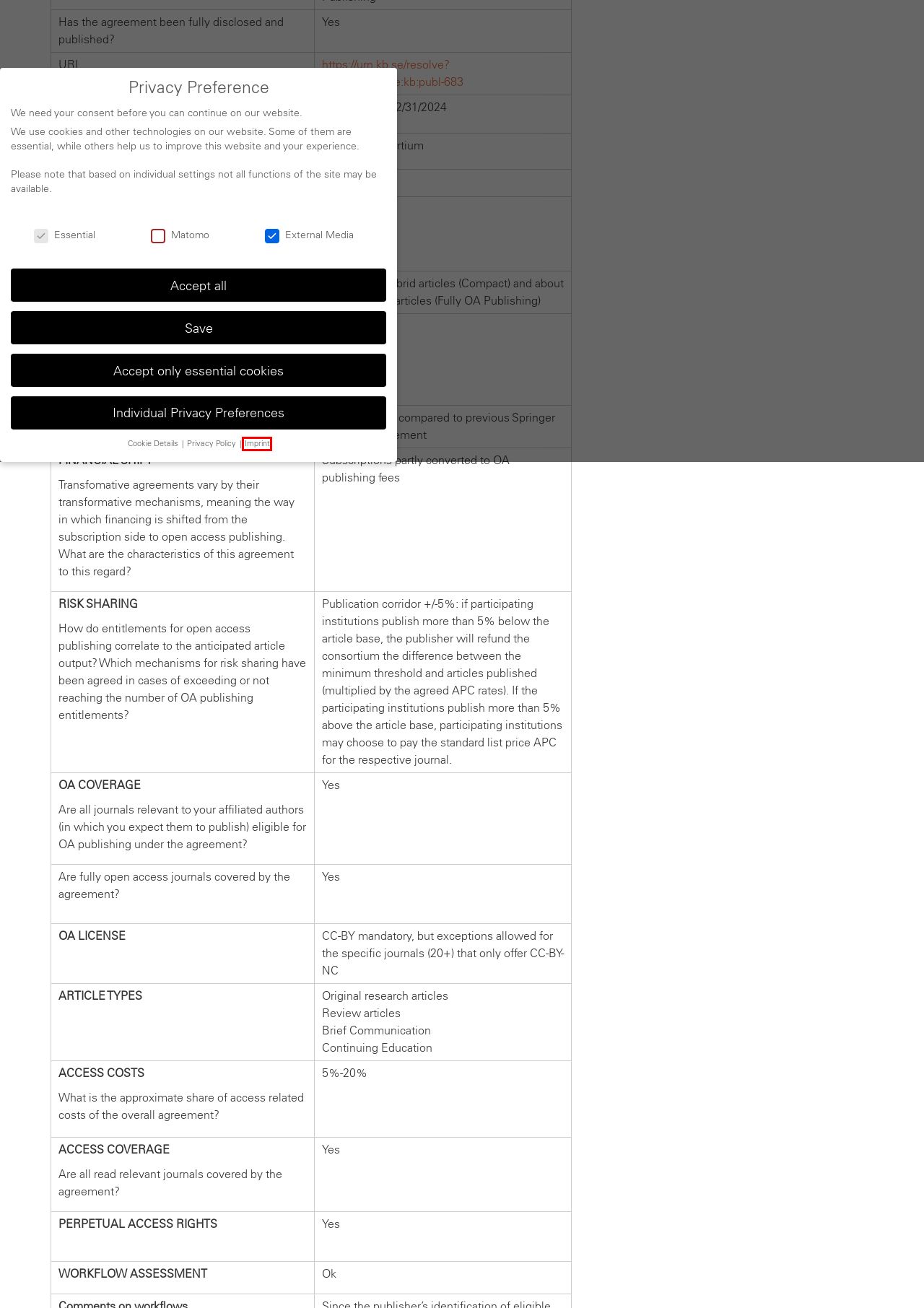View the screenshot of the webpage containing a red bounding box around a UI element. Select the most fitting webpage description for the new page shown after the element in the red bounding box is clicked. Here are the candidates:
A. EVENTS – ESAC Initiative
B. ESAC Initiative – Home
C. TRANSFORMATIVE AGREEMENTS – ESAC Initiative
D. Privacy policy – ESAC Initiative
E. Disclaimer – ESAC Initiative
F. WORKFLOWS – ESAC Initiative
G. MARKET WATCH – ESAC Initiative
H. About ESAC – ESAC Initiative

E